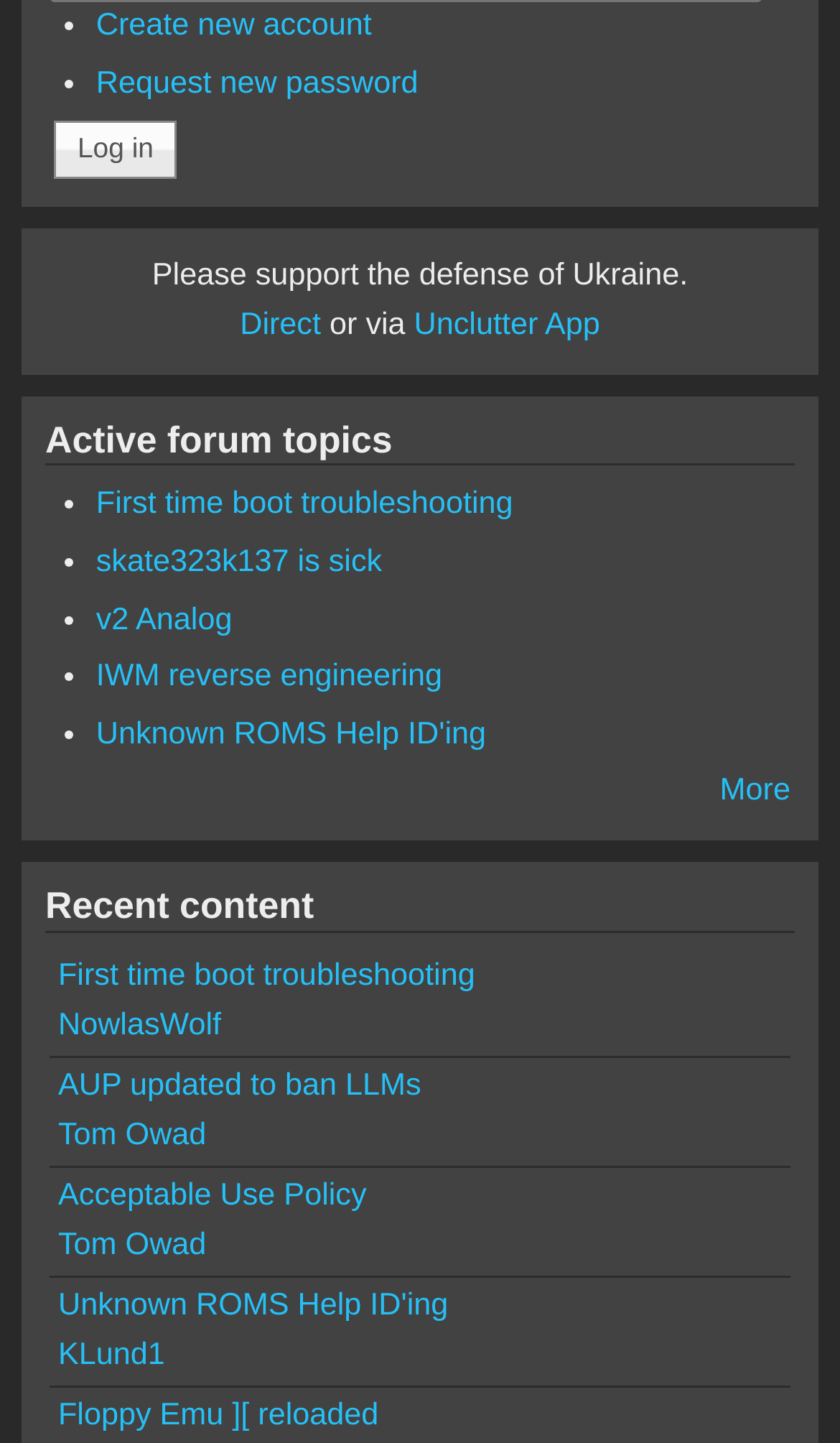Please identify the bounding box coordinates of the region to click in order to complete the given instruction: "View First time boot troubleshooting topic". The coordinates should be four float numbers between 0 and 1, i.e., [left, top, right, bottom].

[0.114, 0.338, 0.611, 0.362]